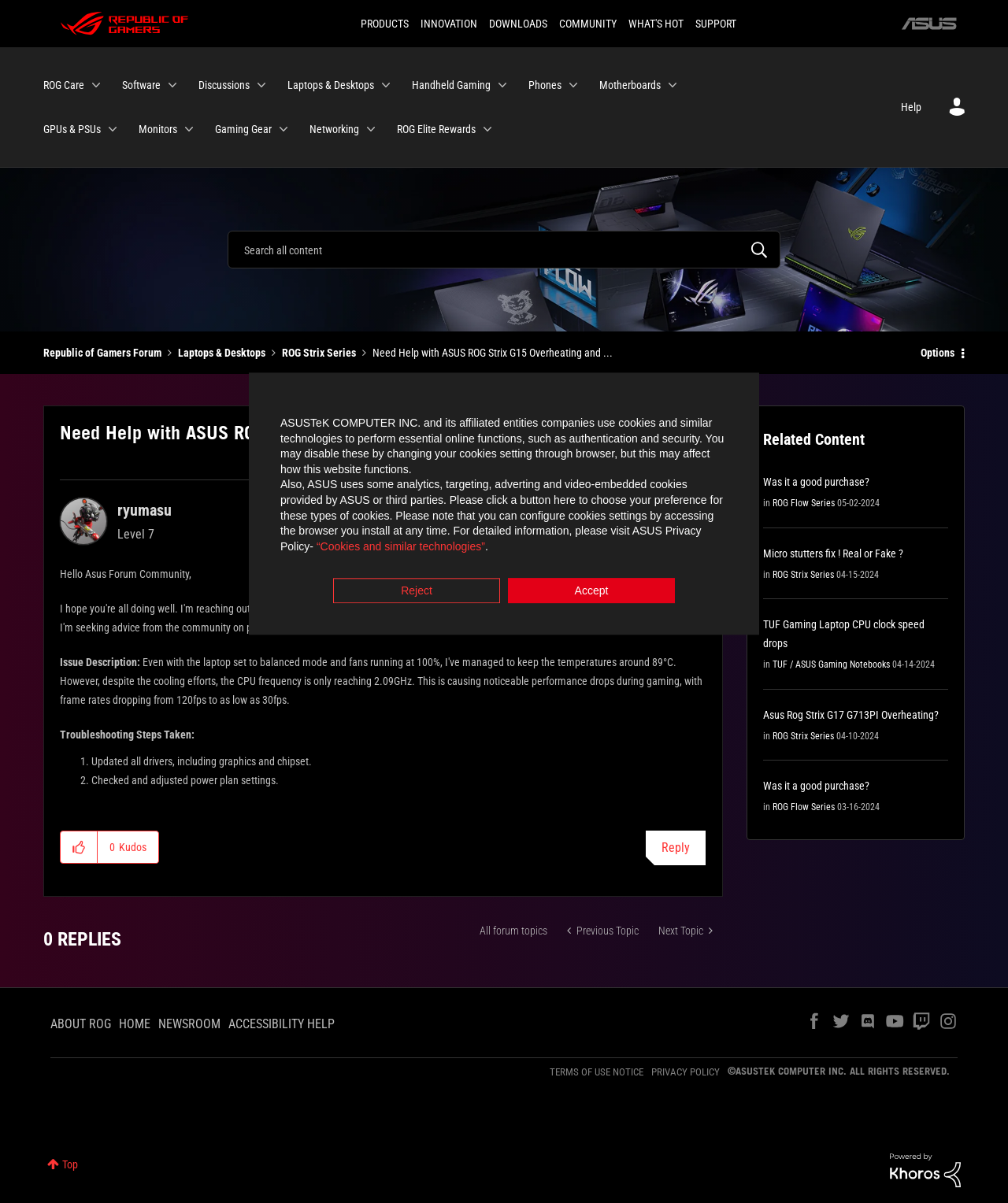Examine the screenshot and answer the question in as much detail as possible: How many categories are listed under the 'PRODUCTS' section?

Upon examining the webpage, I counted 14 categories listed under the 'PRODUCTS' section, including Laptops, Phones, Desktop, Gaming Handhelds, Motherboards, Graphics Cards, Monitor, Cooling, Power Supply Units, Networking, Cases, External Graphics Docks, Keyboards, and Mice & Mouse Pads.